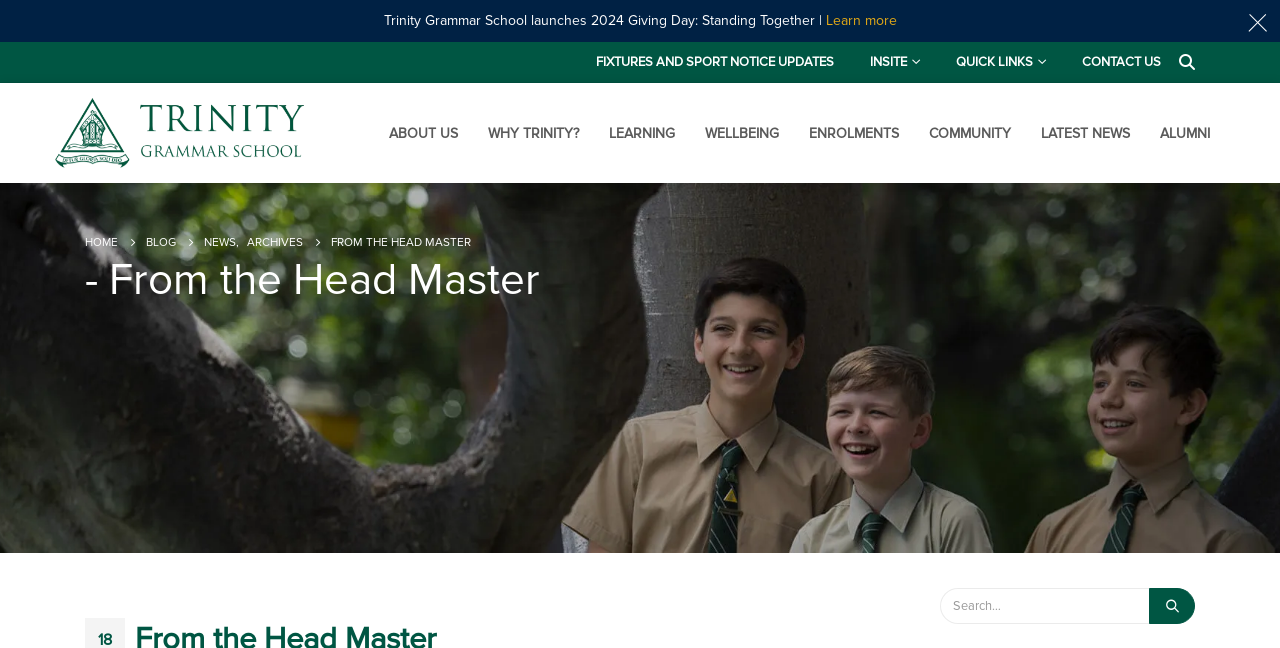Describe in detail what you see on the webpage.

The webpage appears to be the official website of Trinity Grammar School, with a focus on the Head Master's section. At the top, there is a prominent announcement about the school's 2024 Giving Day, with a call-to-action link to "Learn more". 

Below this, there are several links to various sections of the website, including "FIXTURES AND SPORT NOTICE UPDATES", "INSITE", "QUICK LINKS", and "CONTACT US". These links are aligned horizontally and take up a significant portion of the top section of the page.

Further down, there is a navigation menu with links to "ABOUT US", "WHY TRINITY?", "LEARNING", "WELLBEING", "ENROLMENTS", "COMMUNITY", "LATEST NEWS", and "ALUMNI". These links are also aligned horizontally and are positioned below the previous set of links.

On the left side of the page, there is a secondary navigation menu with links to "HOME", "BLOG", "NEWS", and "ARCHIVES". These links are stacked vertically and are positioned above a heading that reads "FROM THE HEAD MASTER".

The main content of the page appears to be a blog or news section, with a heading that reads "- From the Head Master". The content of this section is not specified, but it likely contains a message or article from the Head Master.

At the bottom of the page, there is a search bar with a textbox and a search button. The search bar is positioned in the bottom right corner of the page.